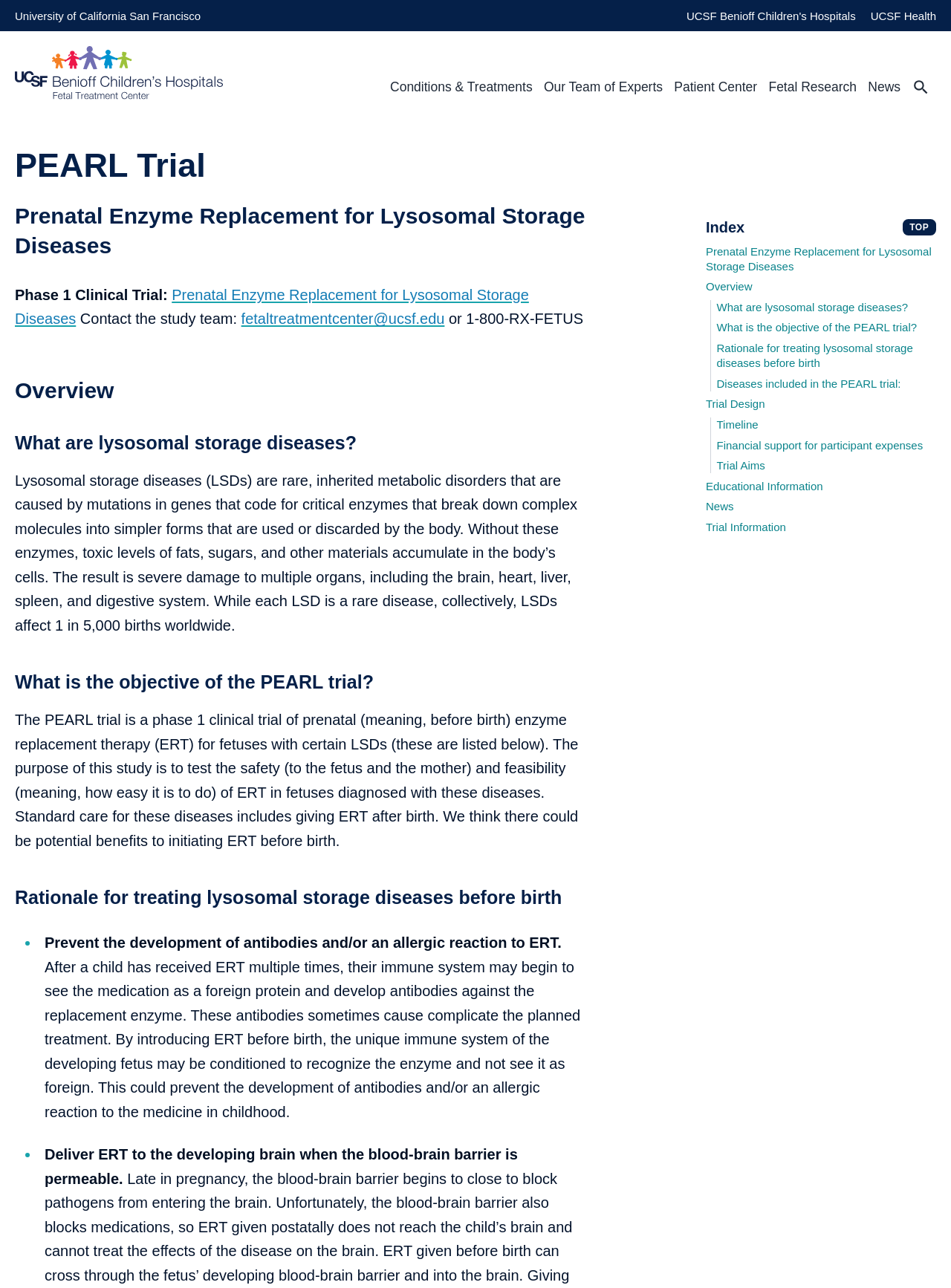Show the bounding box coordinates of the element that should be clicked to complete the task: "Go to Investors".

None